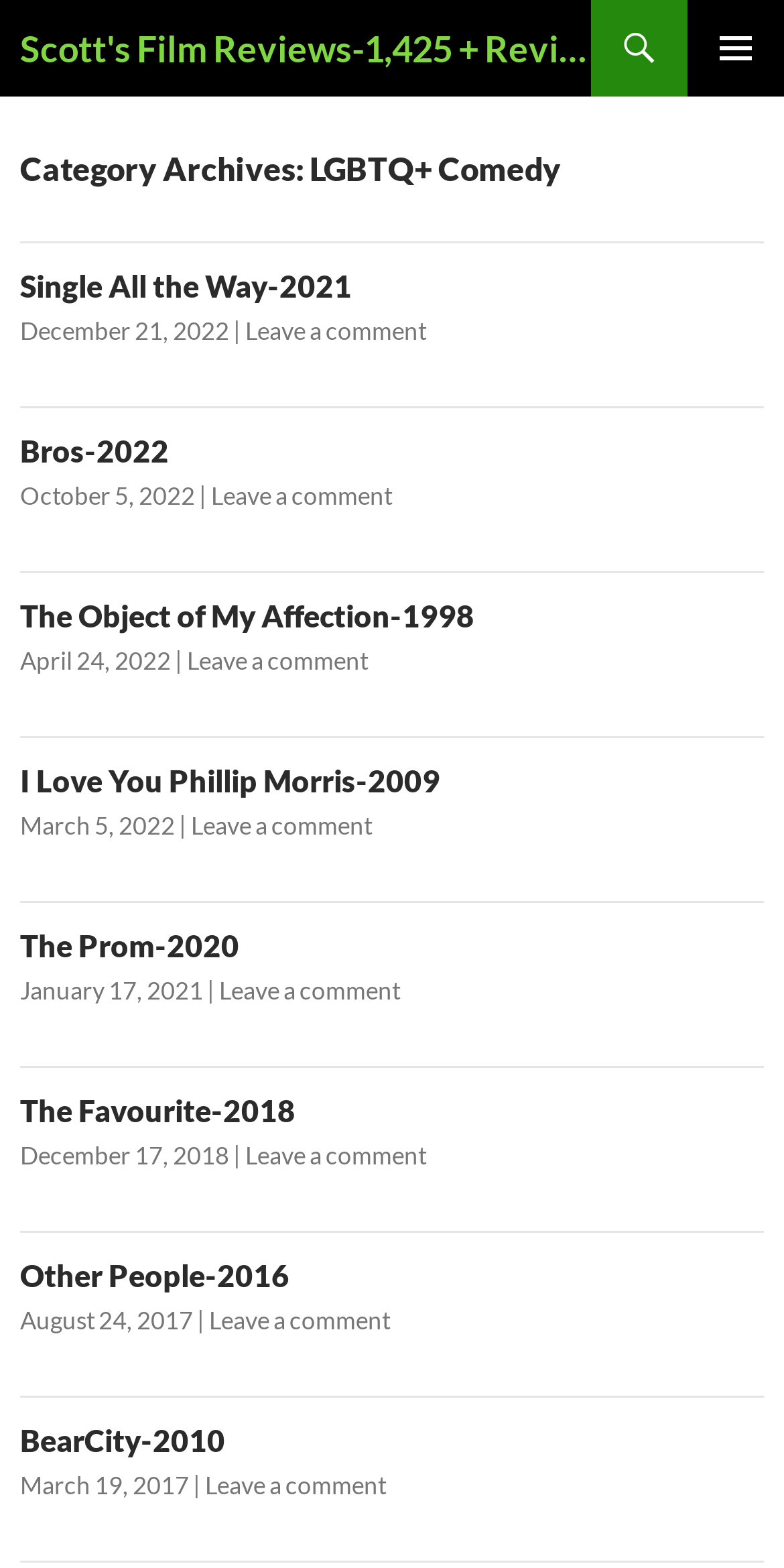Determine the bounding box coordinates of the clickable region to follow the instruction: "View the The Favourite-2018 review".

[0.026, 0.696, 0.377, 0.72]